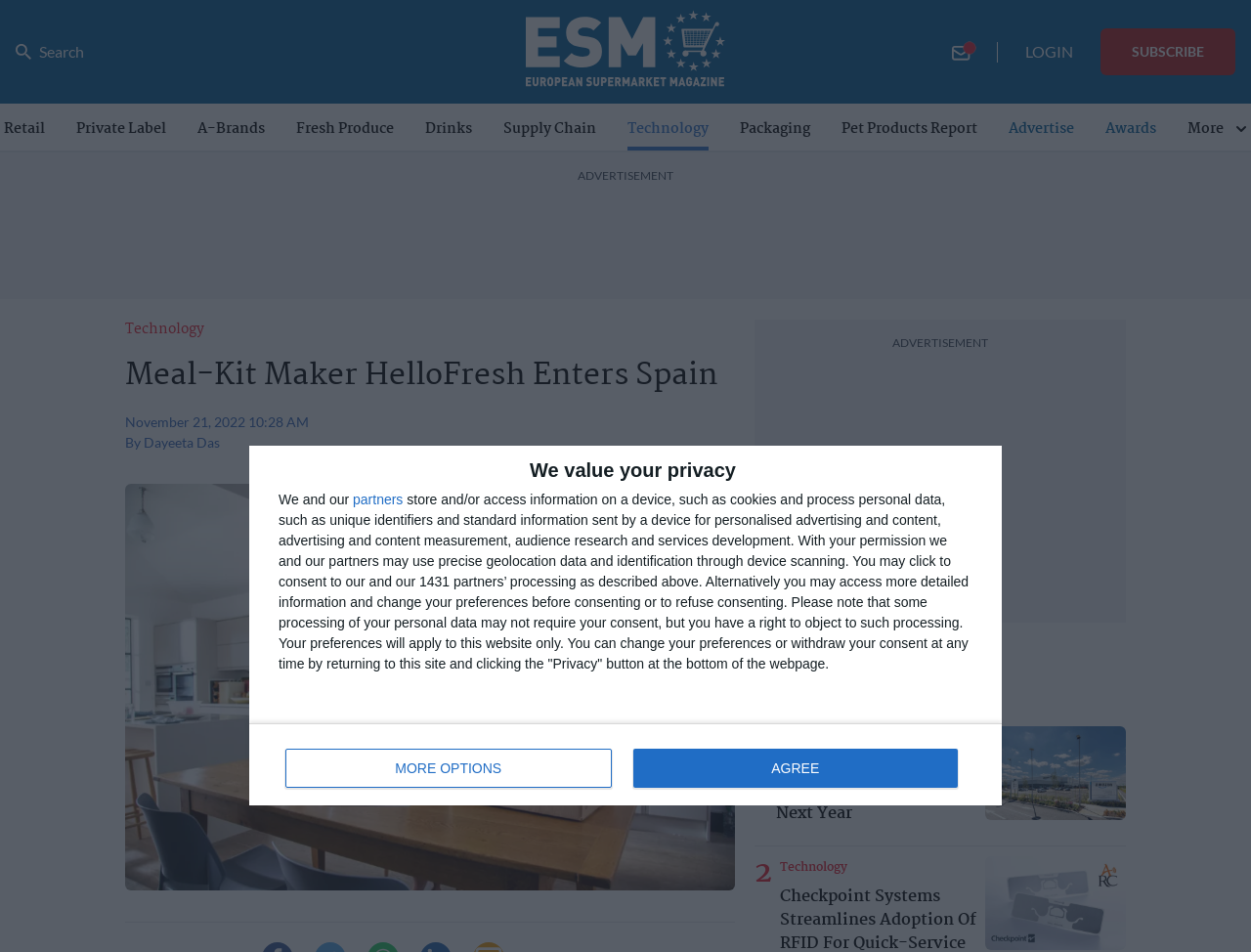Generate the main heading text from the webpage.

Meal-Kit Maker HelloFresh Enters Spain